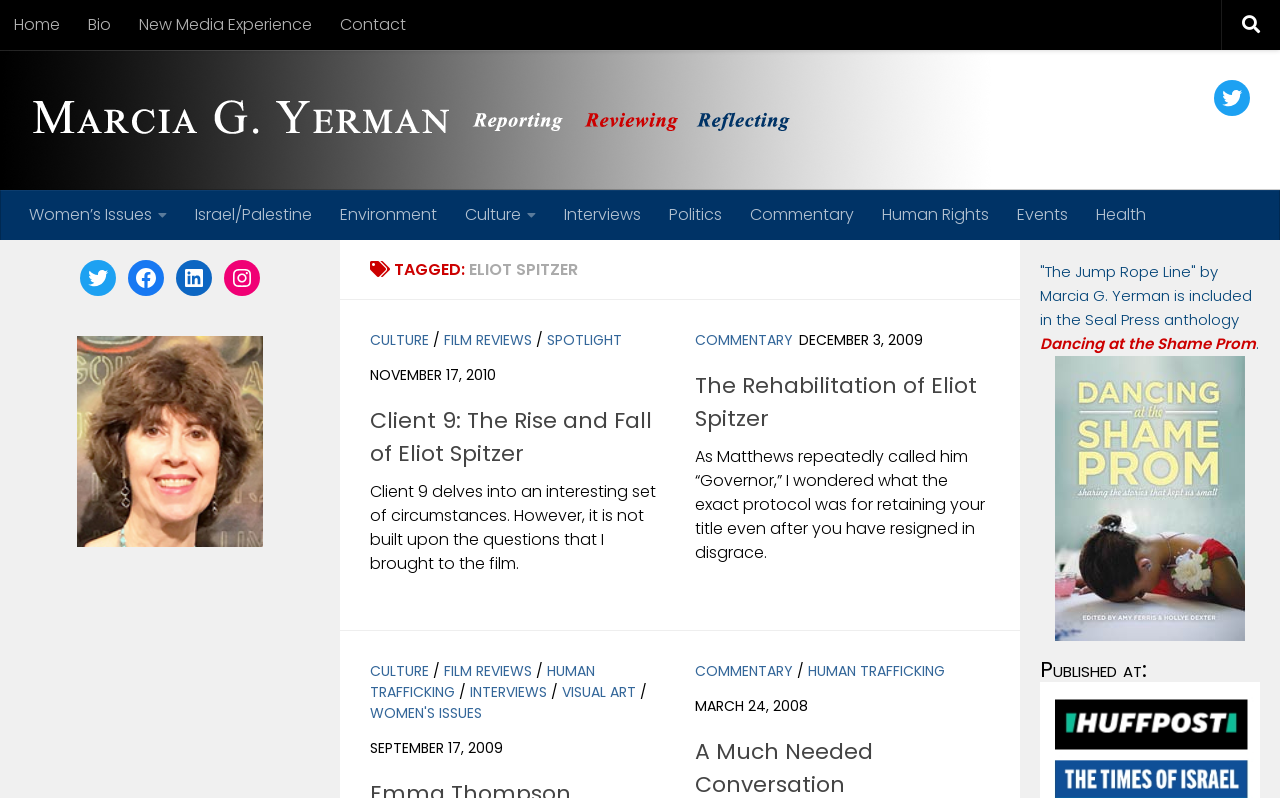Identify and extract the main heading of the webpage.

TAGGED: ELIOT SPITZER